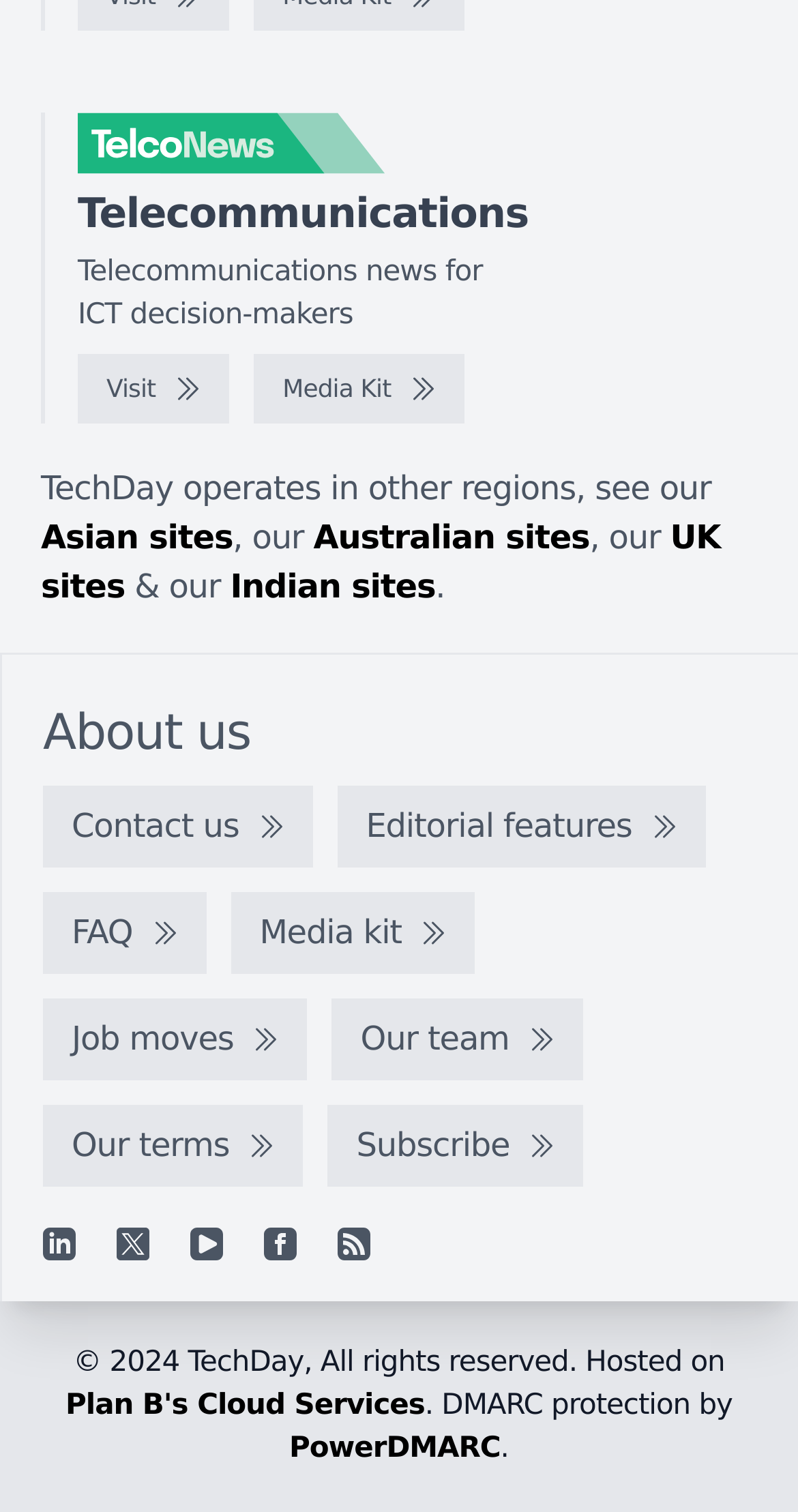Using the given description, provide the bounding box coordinates formatted as (top-left x, top-left y, bottom-right x, bottom-right y), with all values being floating point numbers between 0 and 1. Description: Visit

[0.097, 0.235, 0.287, 0.281]